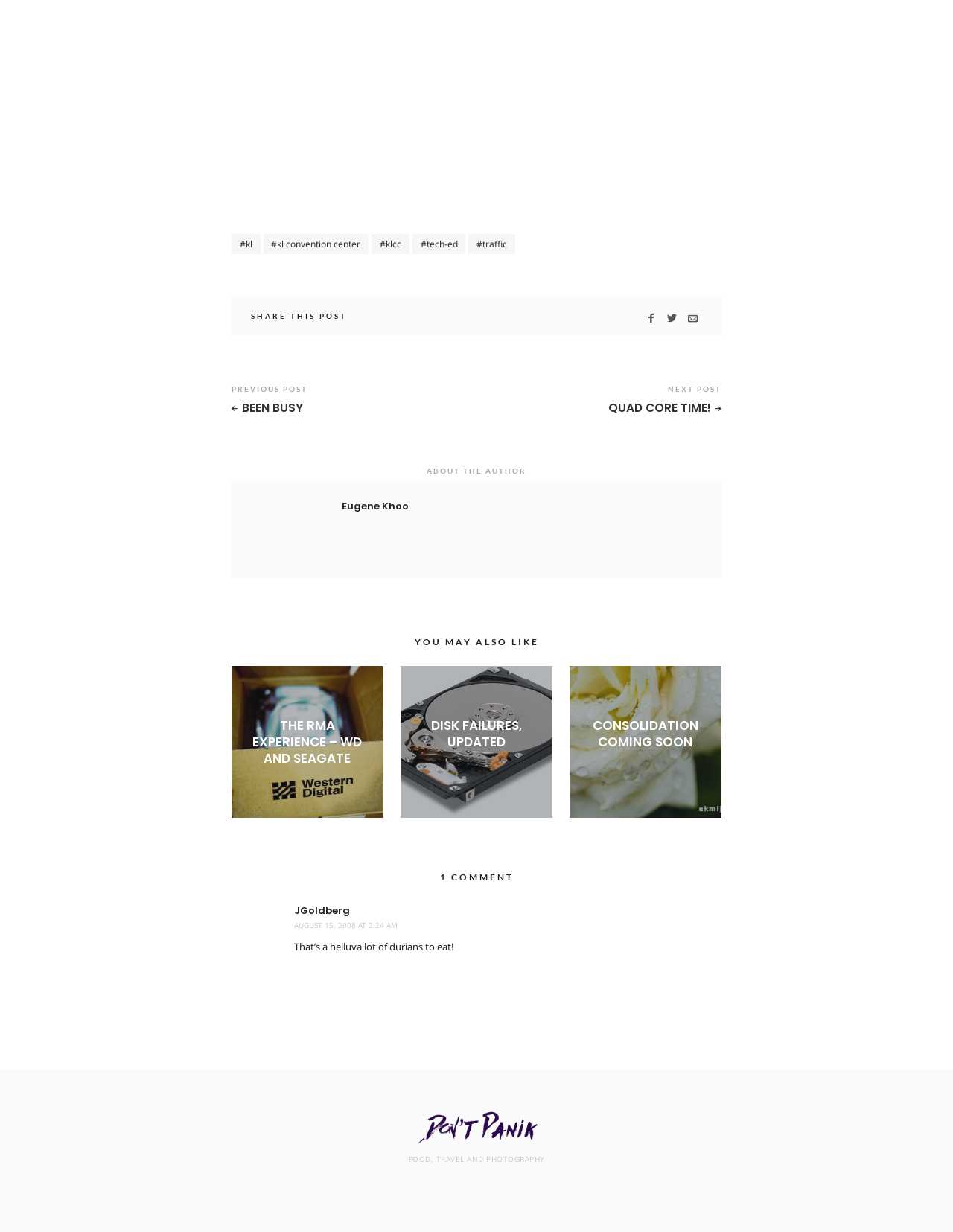Identify the bounding box coordinates of the section that should be clicked to achieve the task described: "Read the article about the RMA experience".

[0.259, 0.582, 0.386, 0.622]